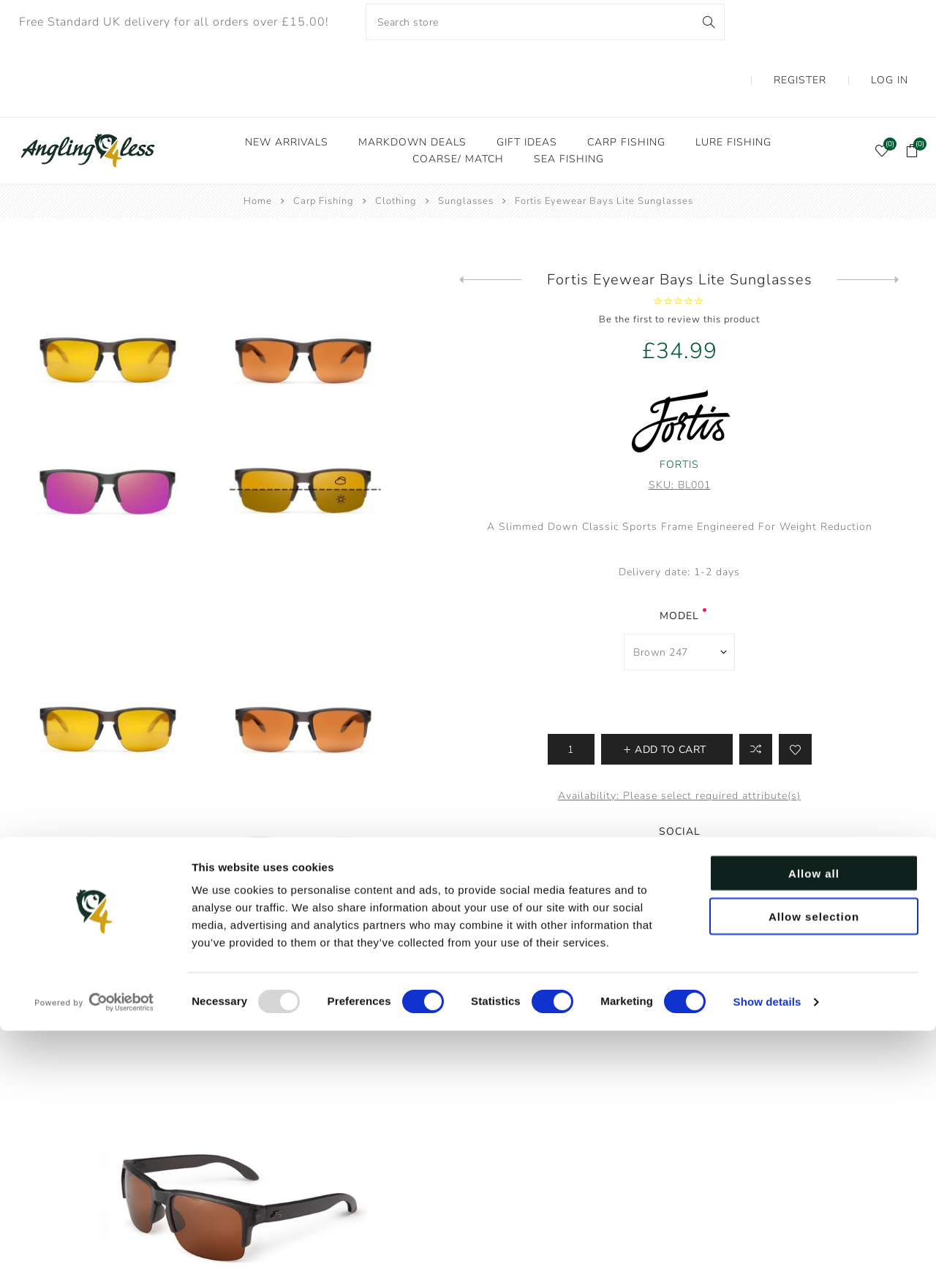Determine the bounding box for the HTML element described here: "Weights & Accessories (26)". The coordinates should be given as [left, top, right, bottom] with each number being a float between 0 and 1.

[0.811, 0.149, 0.952, 0.168]